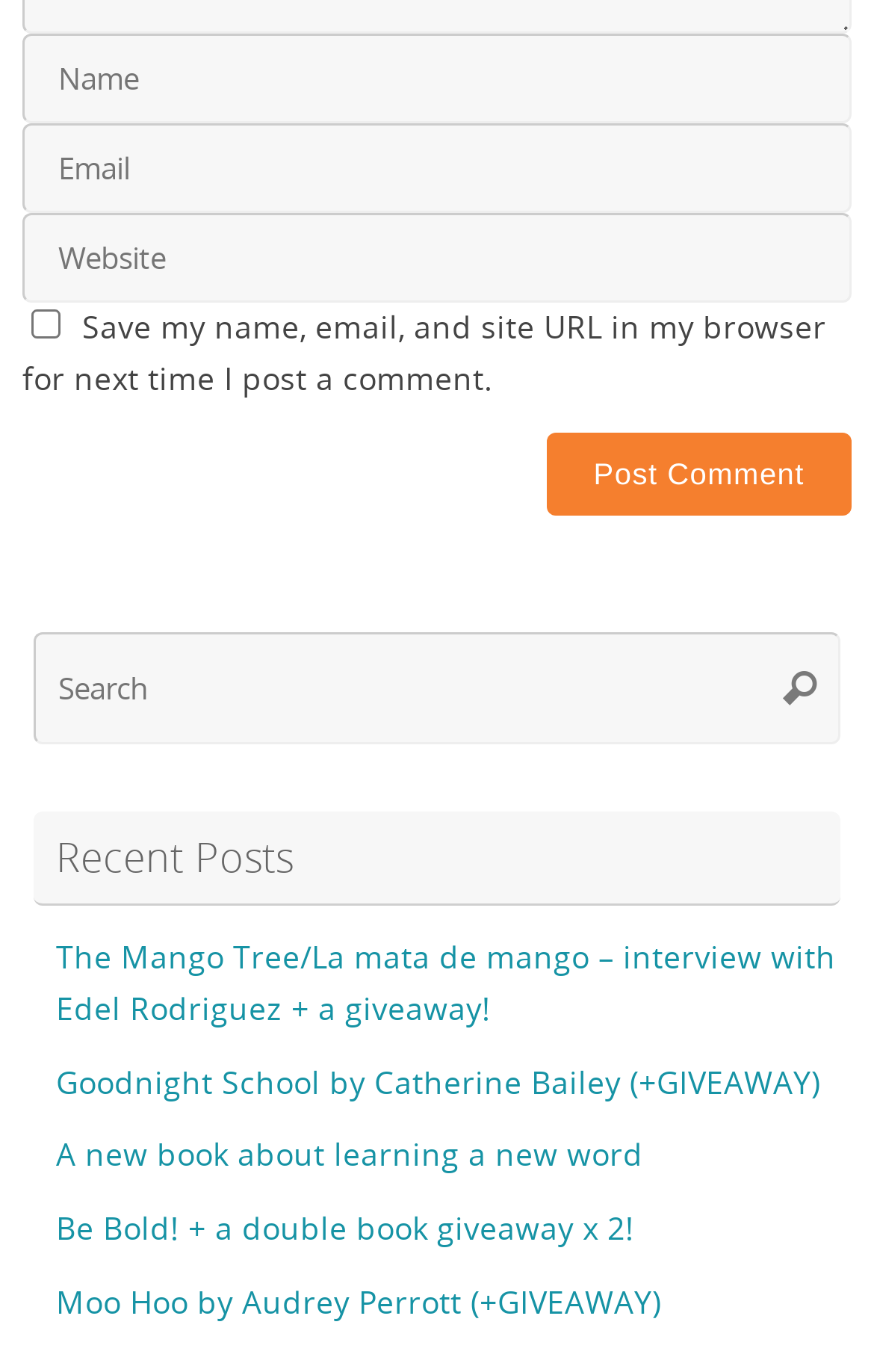Using the description "name="submit" value="Post Comment"", predict the bounding box of the relevant HTML element.

[0.625, 0.315, 0.974, 0.376]